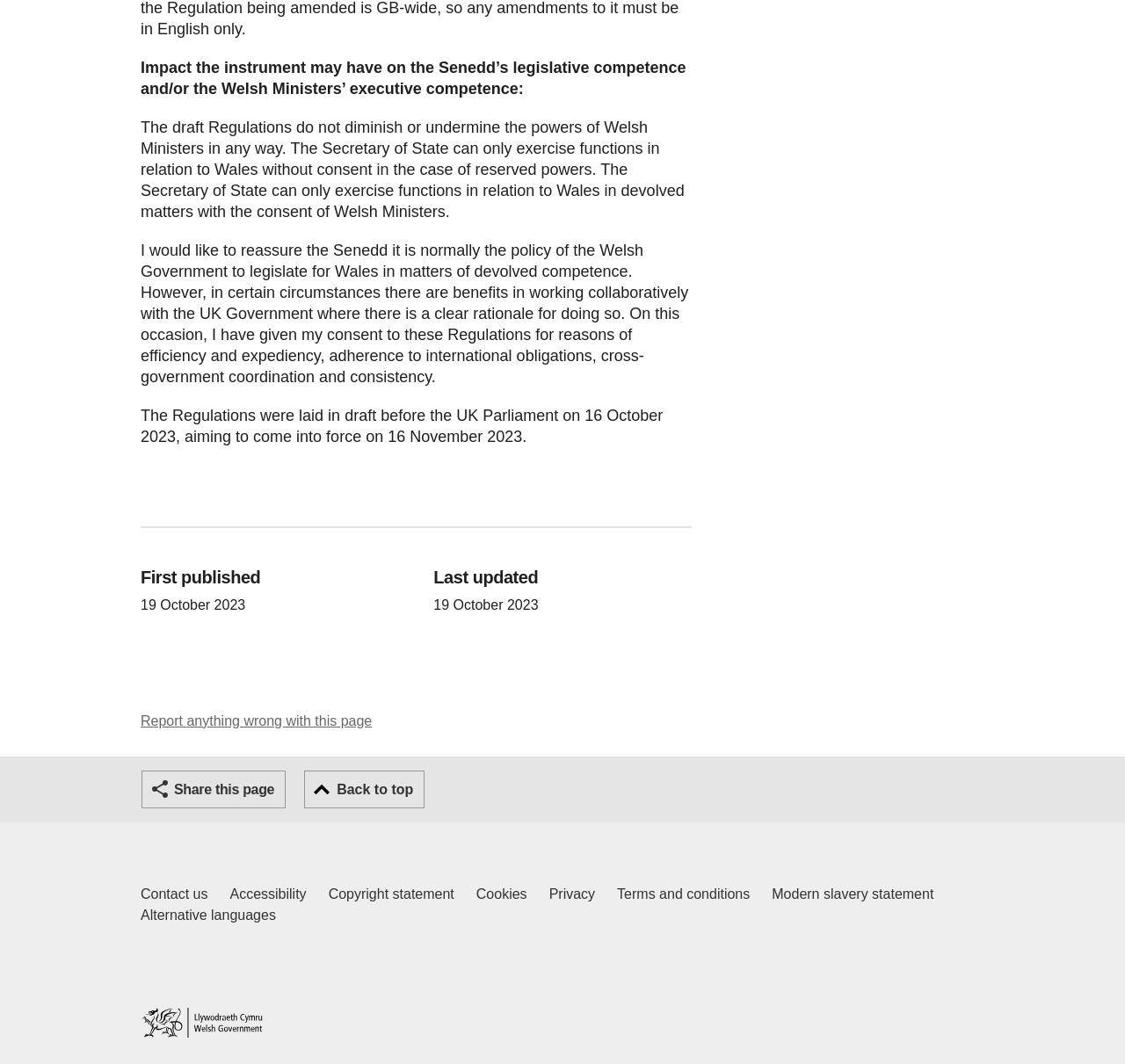Answer succinctly with a single word or phrase:
When were the Regulations laid before the UK Parliament?

16 October 2023